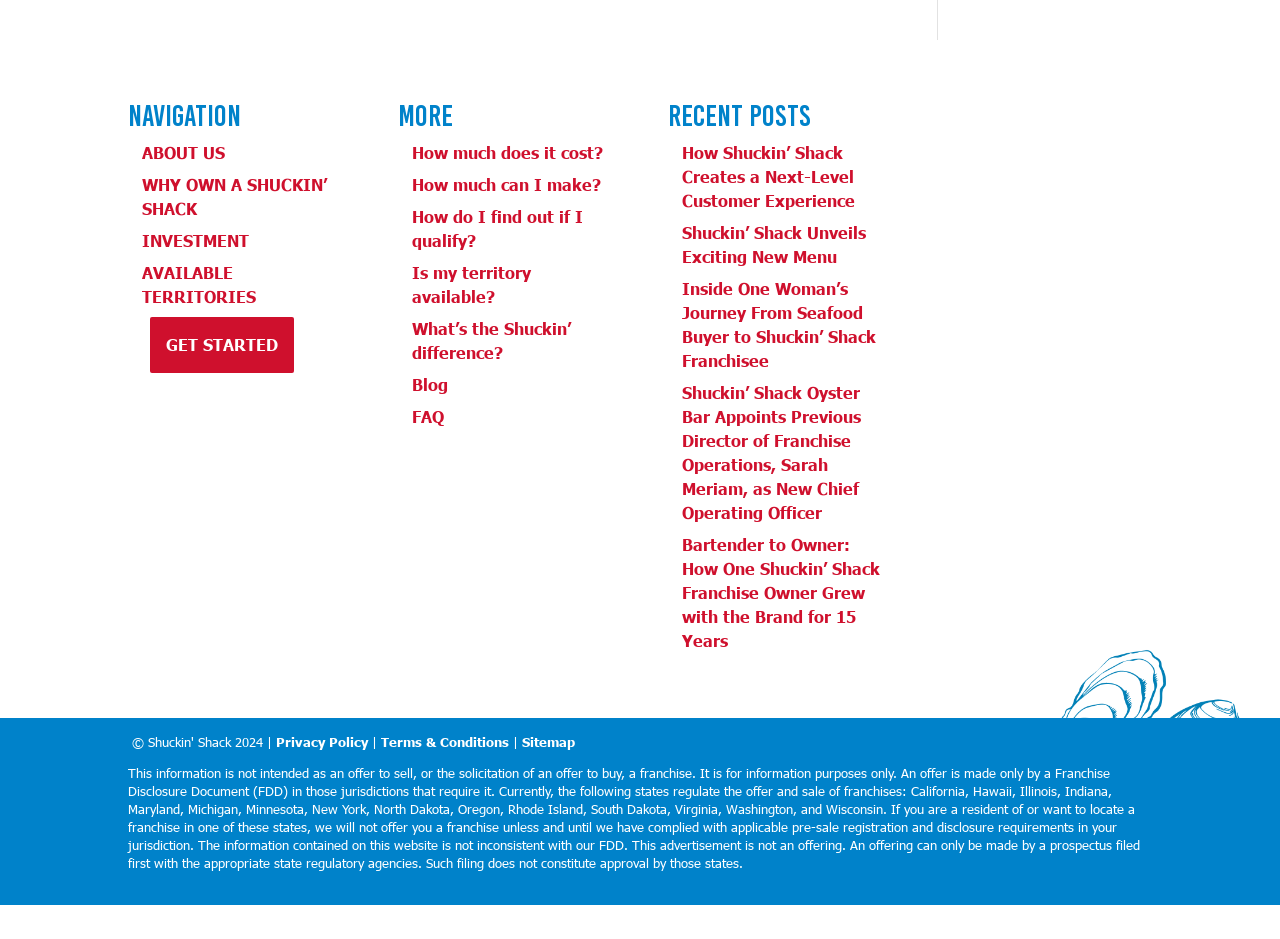Please specify the bounding box coordinates of the clickable section necessary to execute the following command: "Check the FAQ".

[0.322, 0.434, 0.347, 0.454]